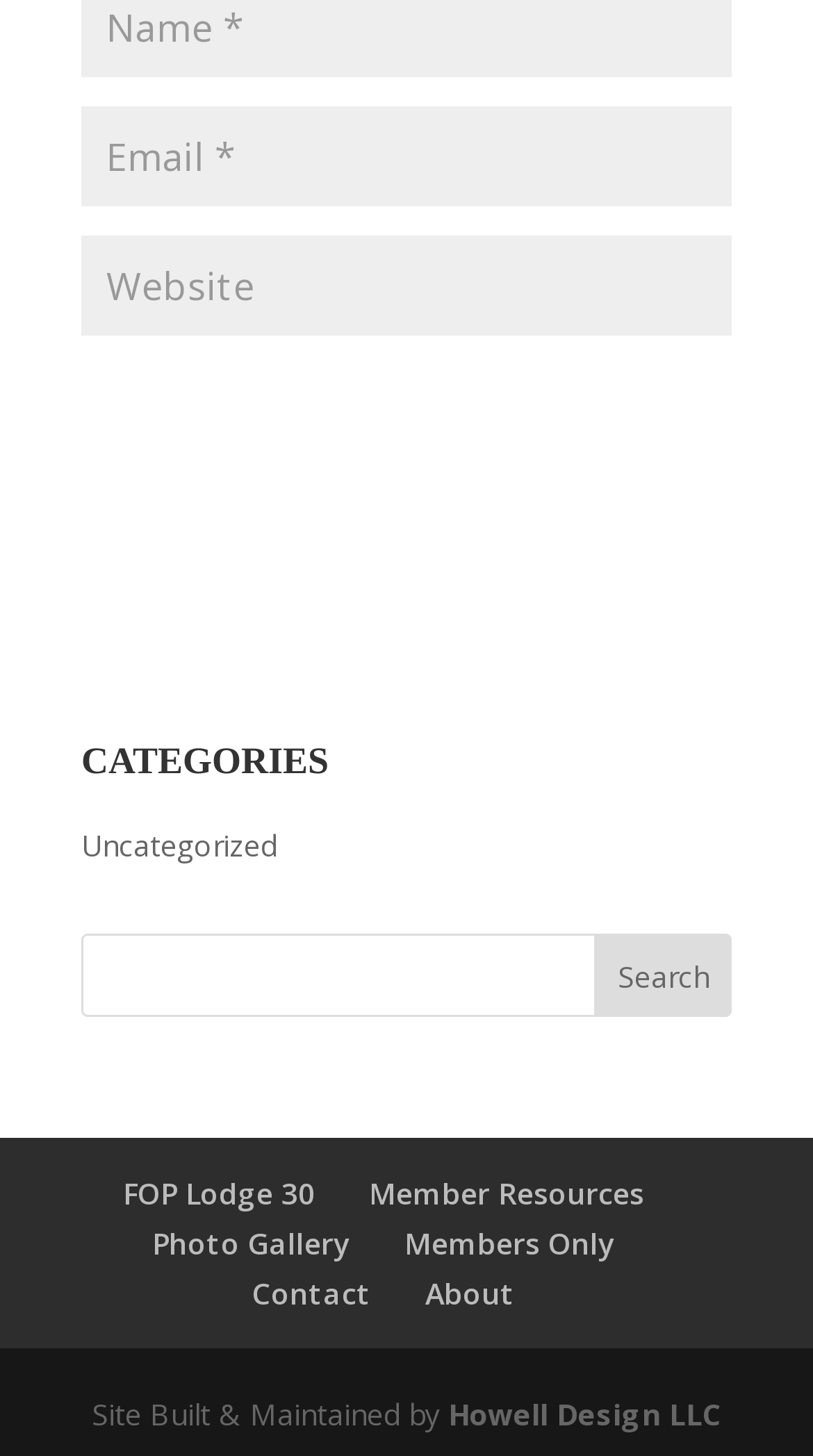What is the function of the button next to the search textbox?
Please answer the question with as much detail as possible using the screenshot.

The button next to the search textbox is labeled 'Search', indicating that its function is to initiate a search query based on the input in the textbox.